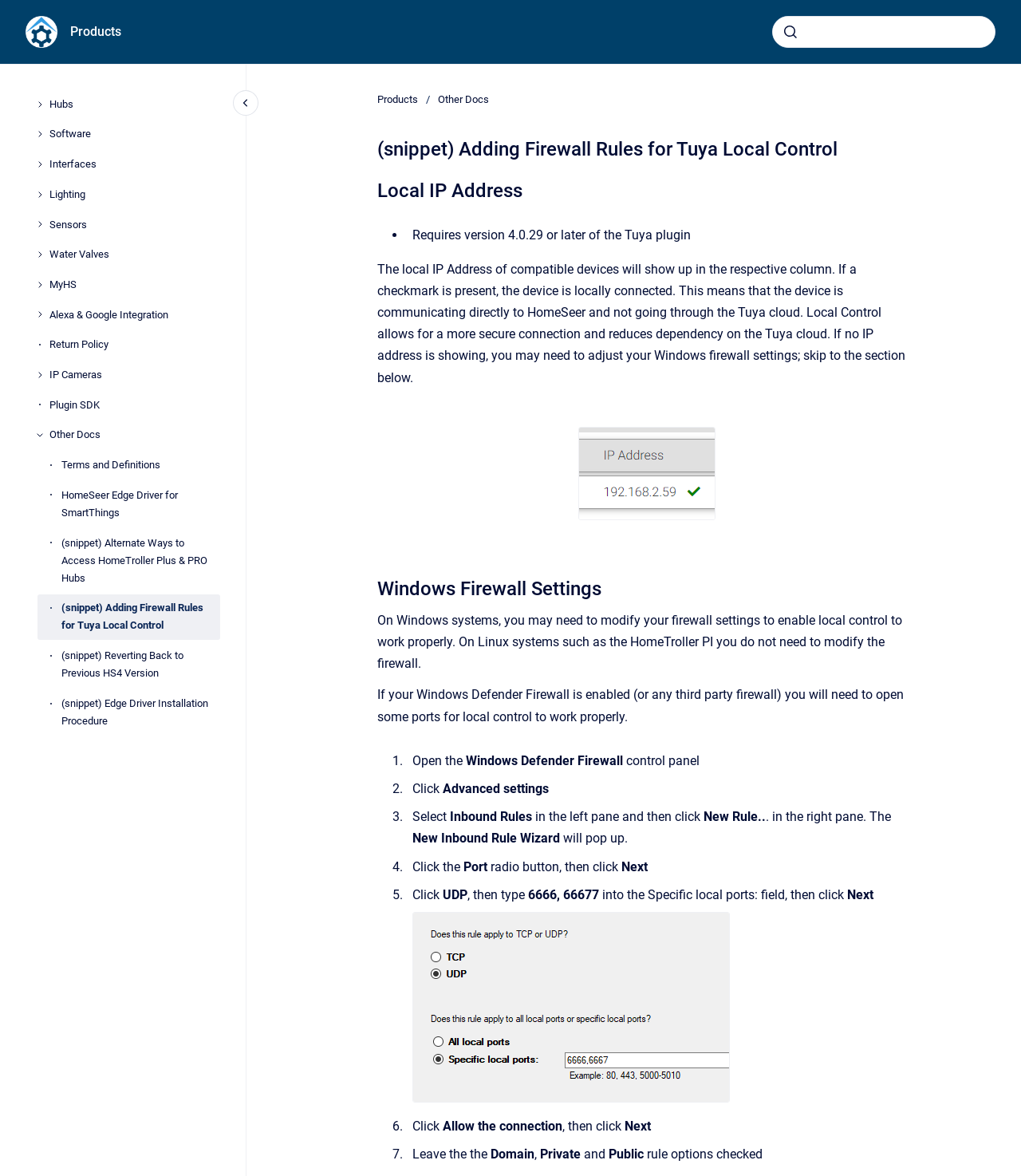Give a succinct answer to this question in a single word or phrase: 
What ports need to be opened?

6666, 6667